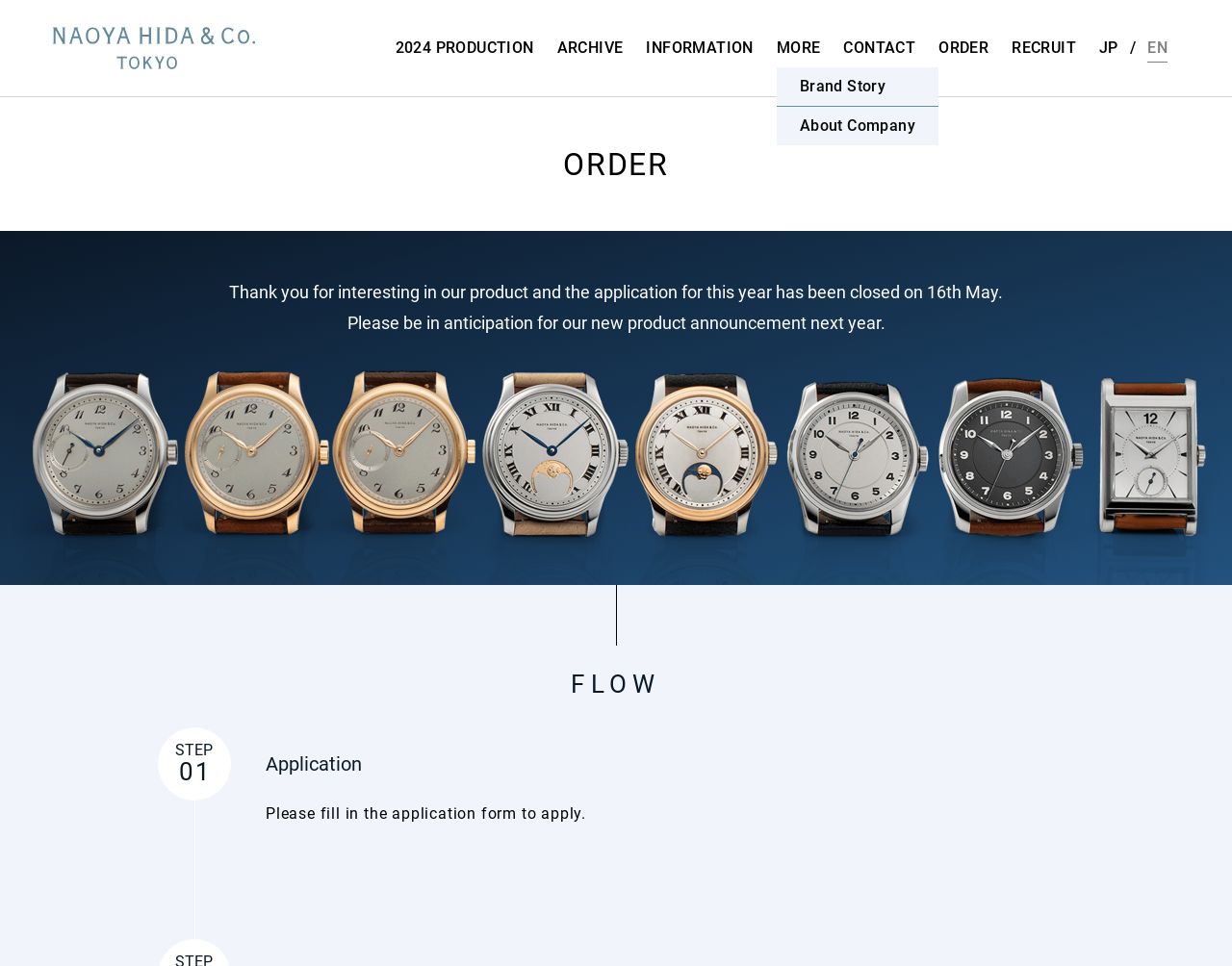Summarize the webpage in an elaborate manner.

This webpage is about NAOYA HIDA & Co., a modern vintage watch brand that combines traditional craftsmanship with cutting-edge machinery. 

At the top left of the page, there is a heading with a link and an image, which seems to be the brand's logo. To the right of the logo, there are several links, including "2024 PRODUCTION", "ARCHIVE", "INFORMATION", and more, which are likely navigation menus. 

Below the navigation menu, there is a section with a heading "ORDER" and a message thanking visitors for their interest in the product, stating that the application for this year has been closed. The message also mentions that visitors should look forward to the new product announcement next year.

On the right side of the page, there is a large figure, which might be an image of a watch or a related product. Below the figure, there is a heading "FLOW" and a series of steps, including "STEP 01" and "Application", with a brief description of the application process.

Overall, the webpage appears to be a brand introduction page with some information about the product and the application process.